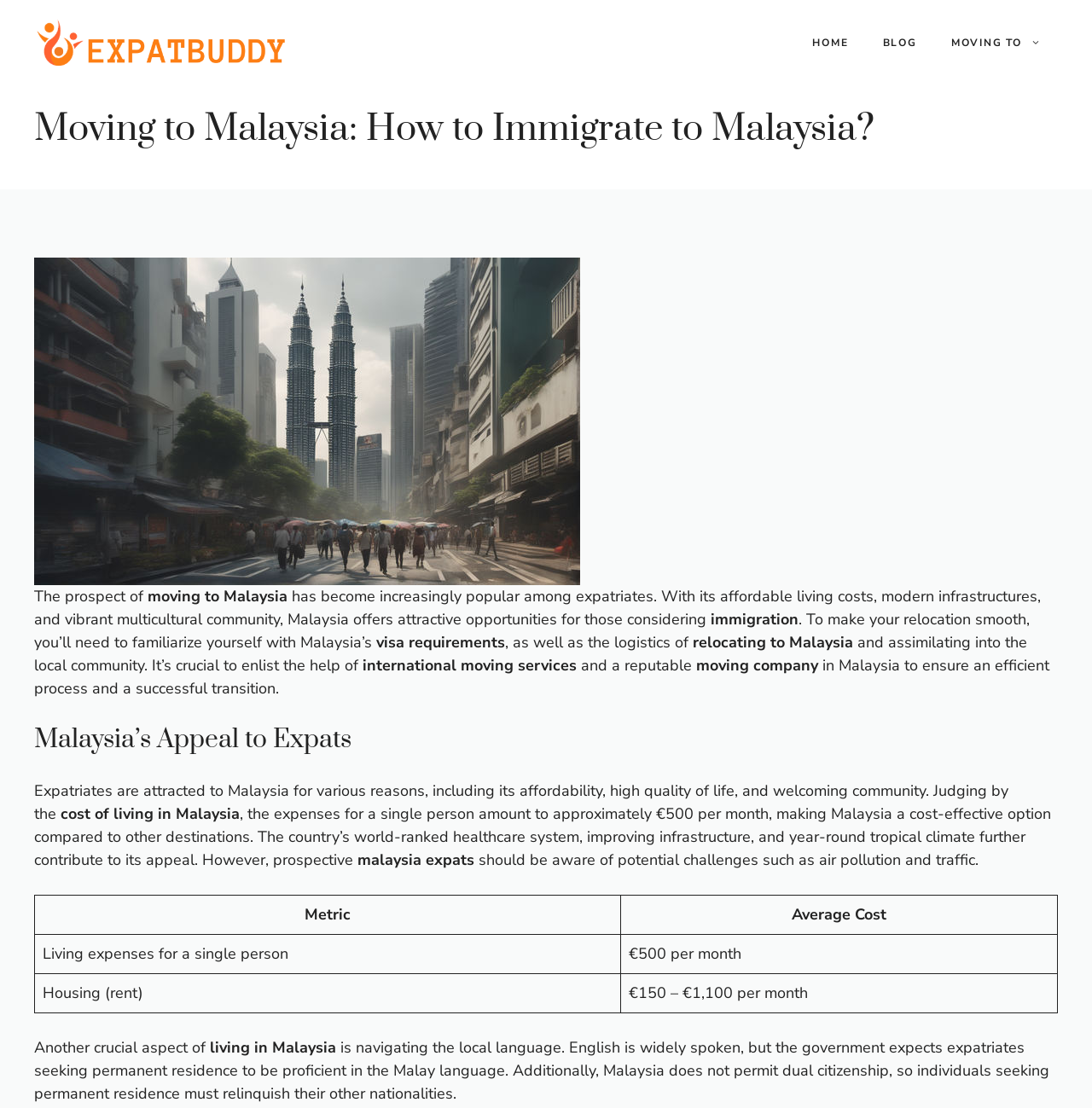Identify the bounding box for the UI element specified in this description: "INFO@PHAEDONFILMS.COM". The coordinates must be four float numbers between 0 and 1, formatted as [left, top, right, bottom].

None